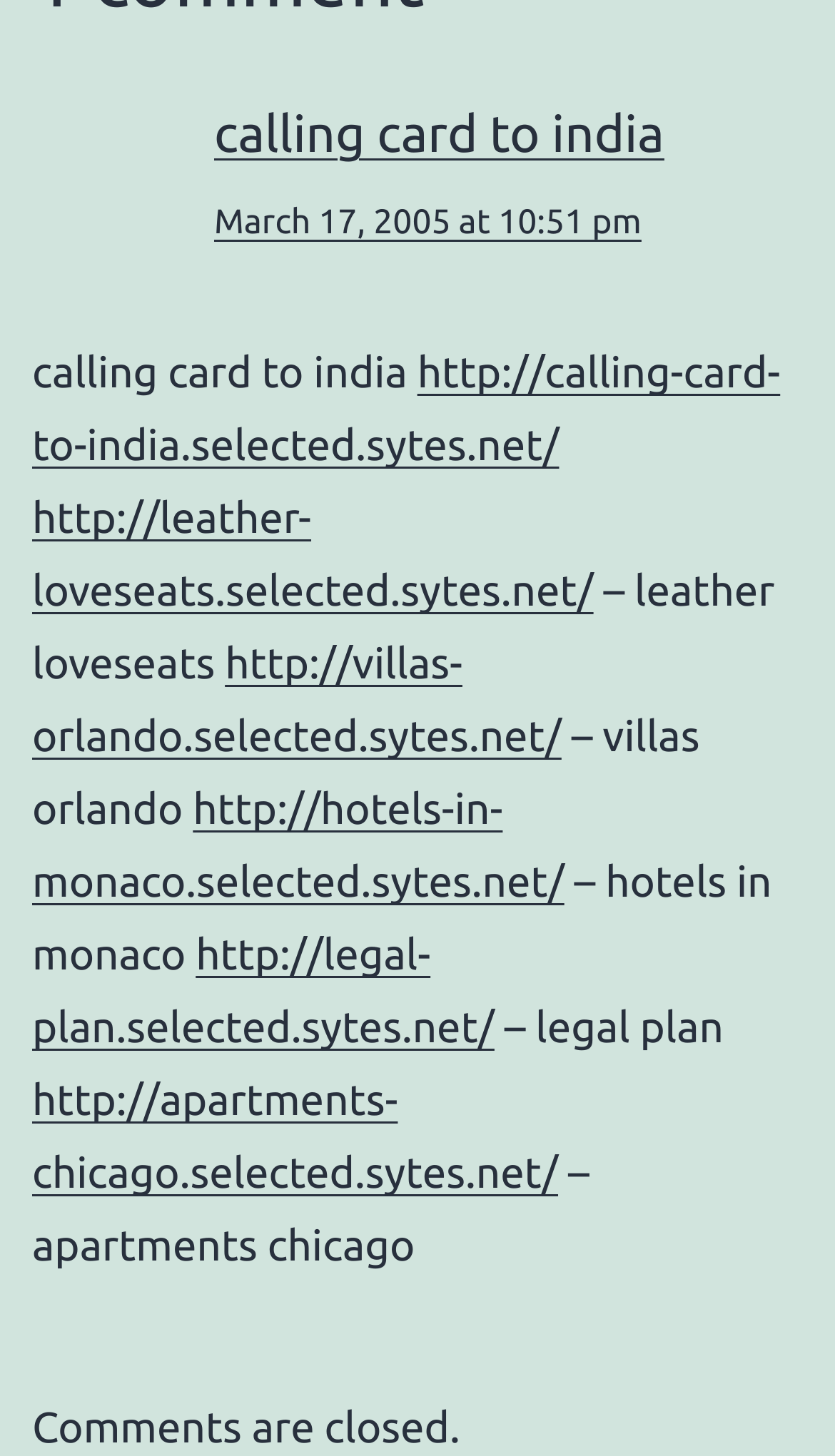What is the date mentioned in the footer?
Please provide a single word or phrase in response based on the screenshot.

March 17, 2005